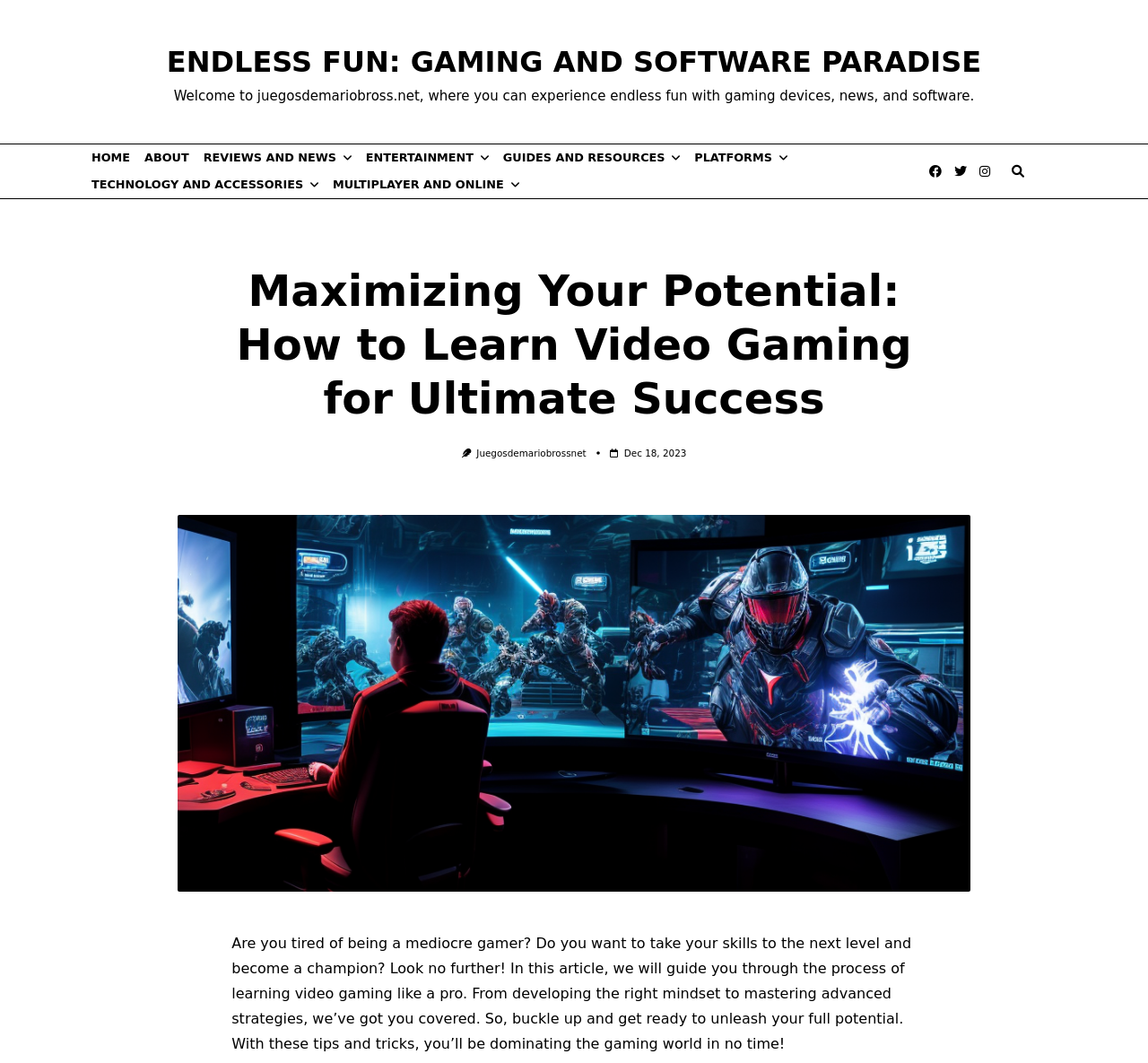What is the date of the article?
Answer the question with detailed information derived from the image.

The date of the article can be found below the main heading, which is 'Dec 18, 2023'.